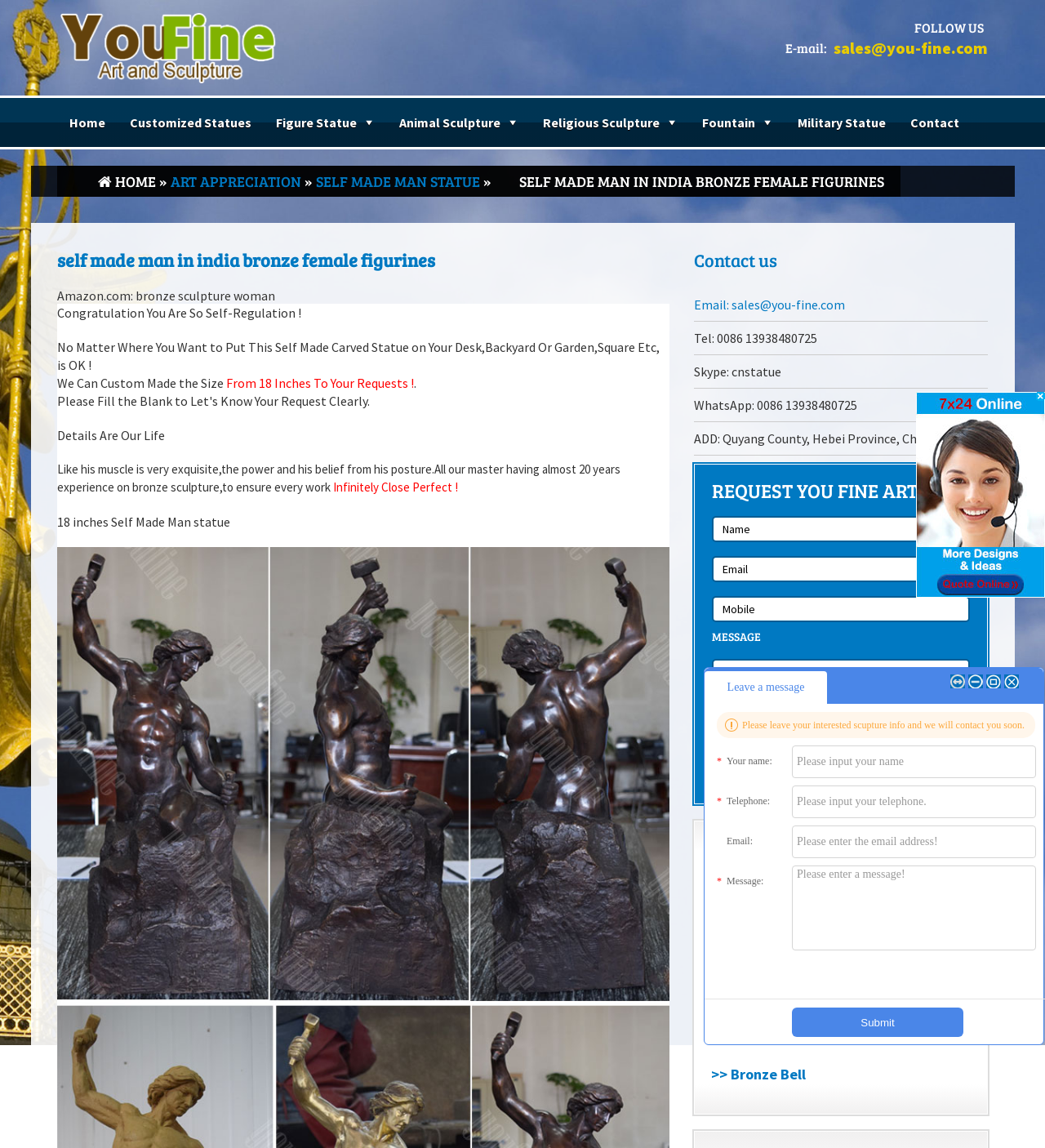Provide a thorough and detailed response to the question by examining the image: 
What is the email address to contact?

I found the email address by looking at the 'E-mail' section on the webpage, which is located at the top right corner, and it says 'E-mail: sales@you-fine.com'.